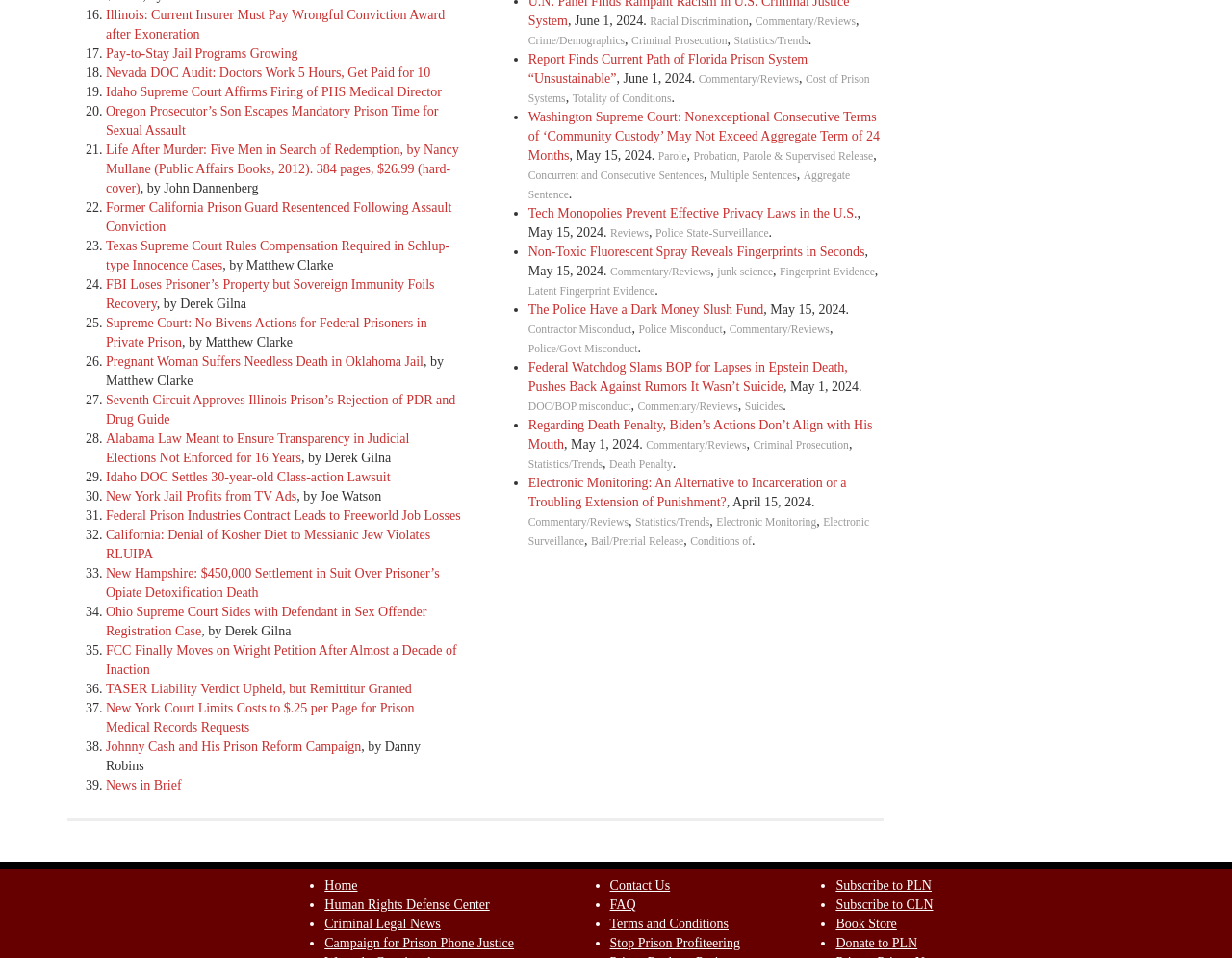Highlight the bounding box coordinates of the element that should be clicked to carry out the following instruction: "Check 'Report Finds Current Path of Florida Prison System “Unsustainable”'". The coordinates must be given as four float numbers ranging from 0 to 1, i.e., [left, top, right, bottom].

[0.429, 0.054, 0.656, 0.089]